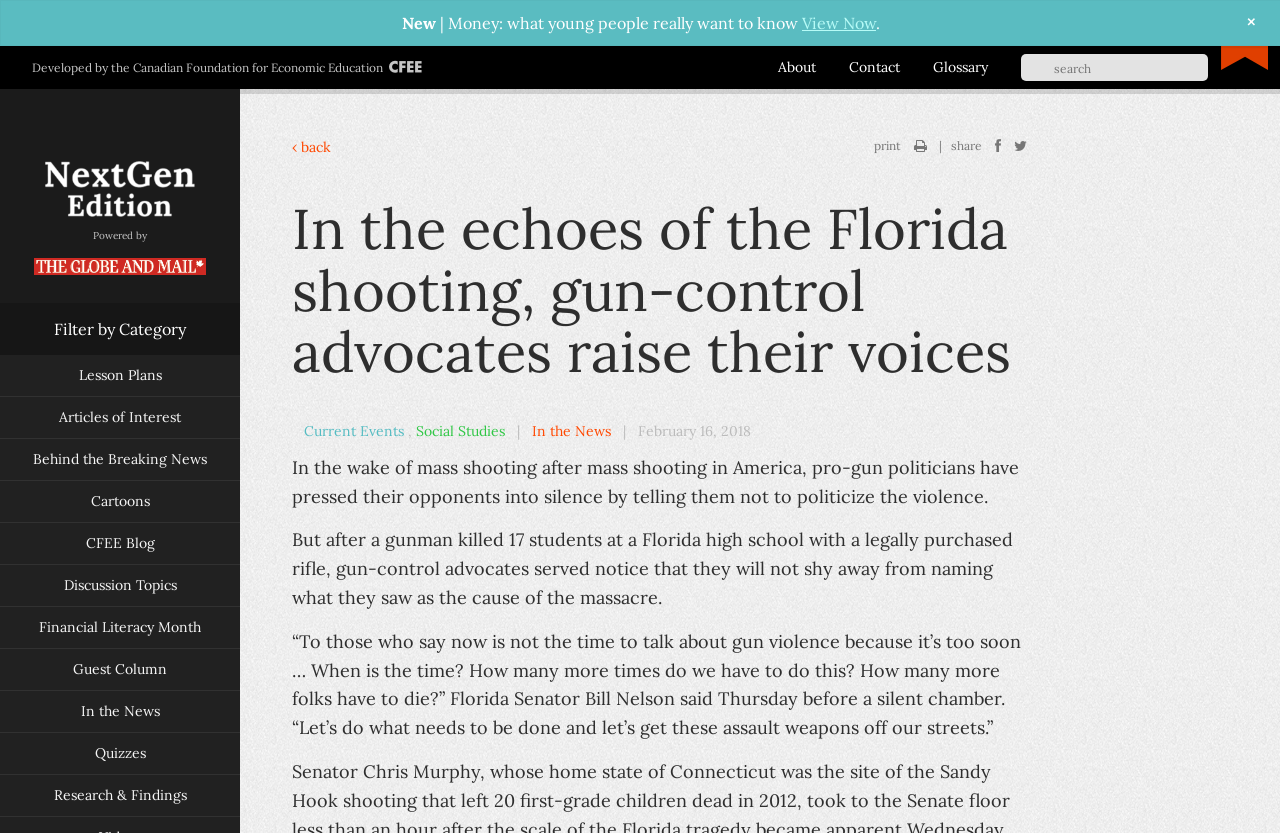Answer the question in a single word or phrase:
What is the date mentioned in the article?

February 16, 2018